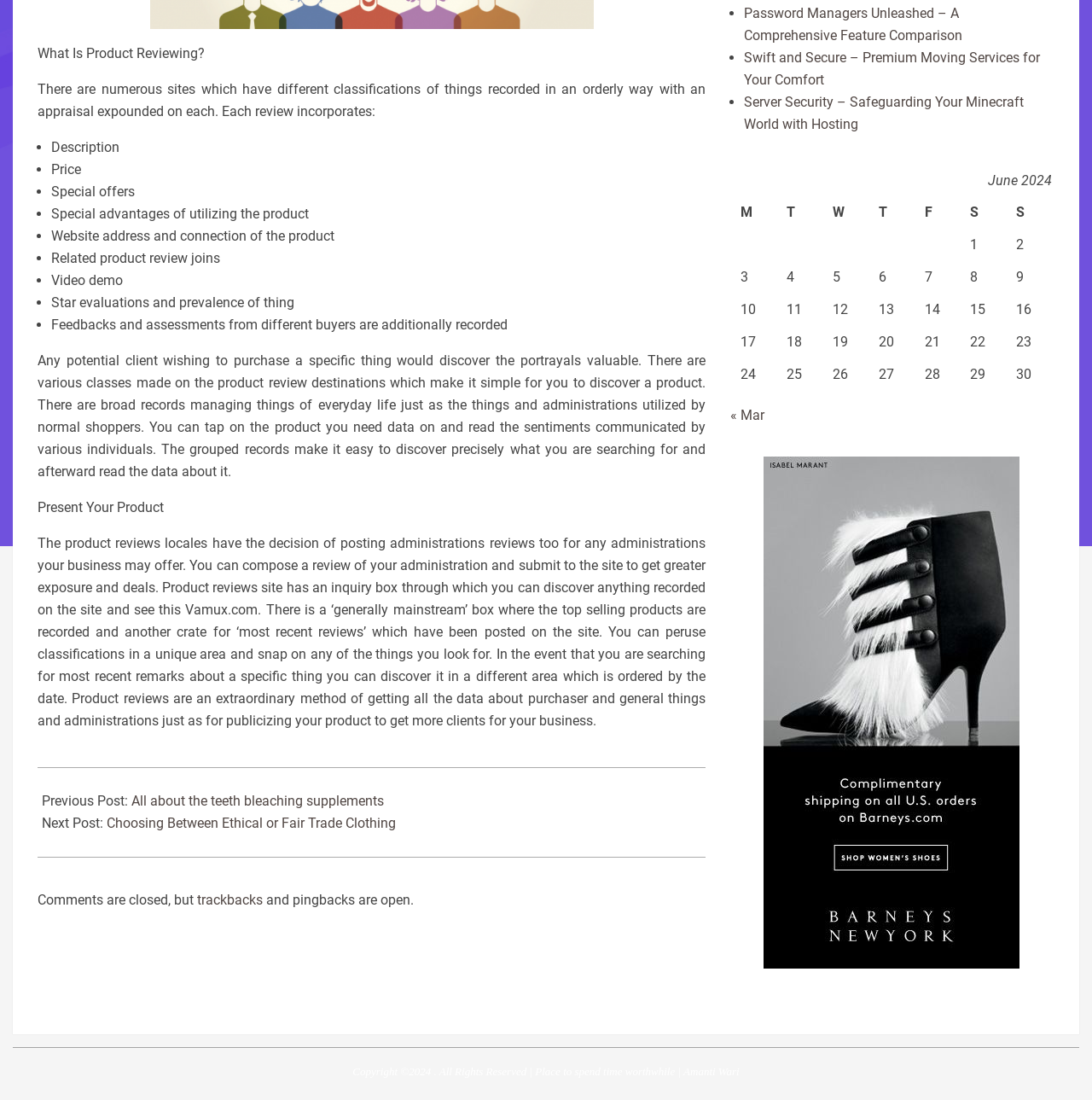Using the webpage screenshot, locate the HTML element that fits the following description and provide its bounding box: "Contact".

None